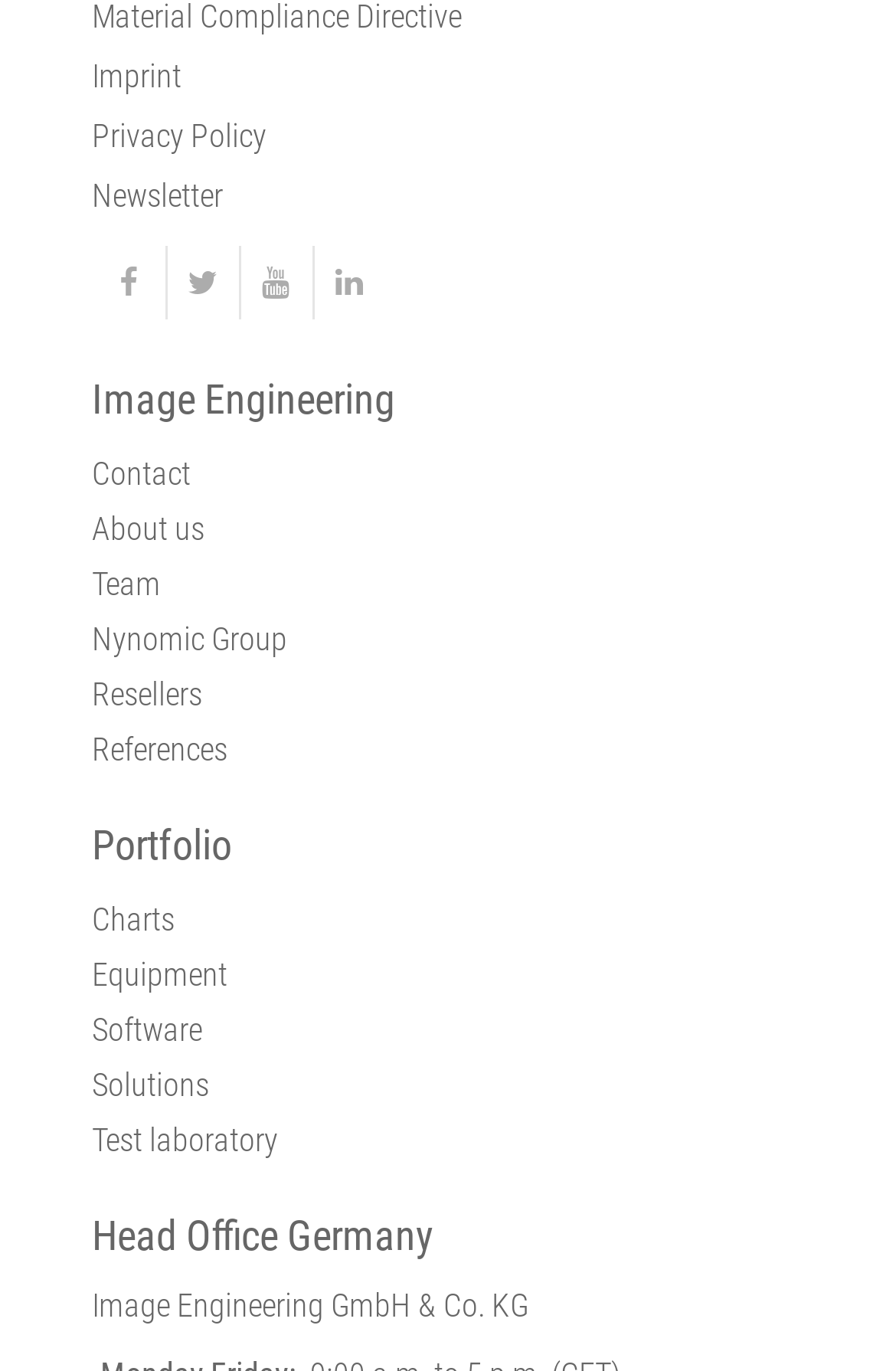Please answer the following question using a single word or phrase: How many main categories are there in the portfolio?

5